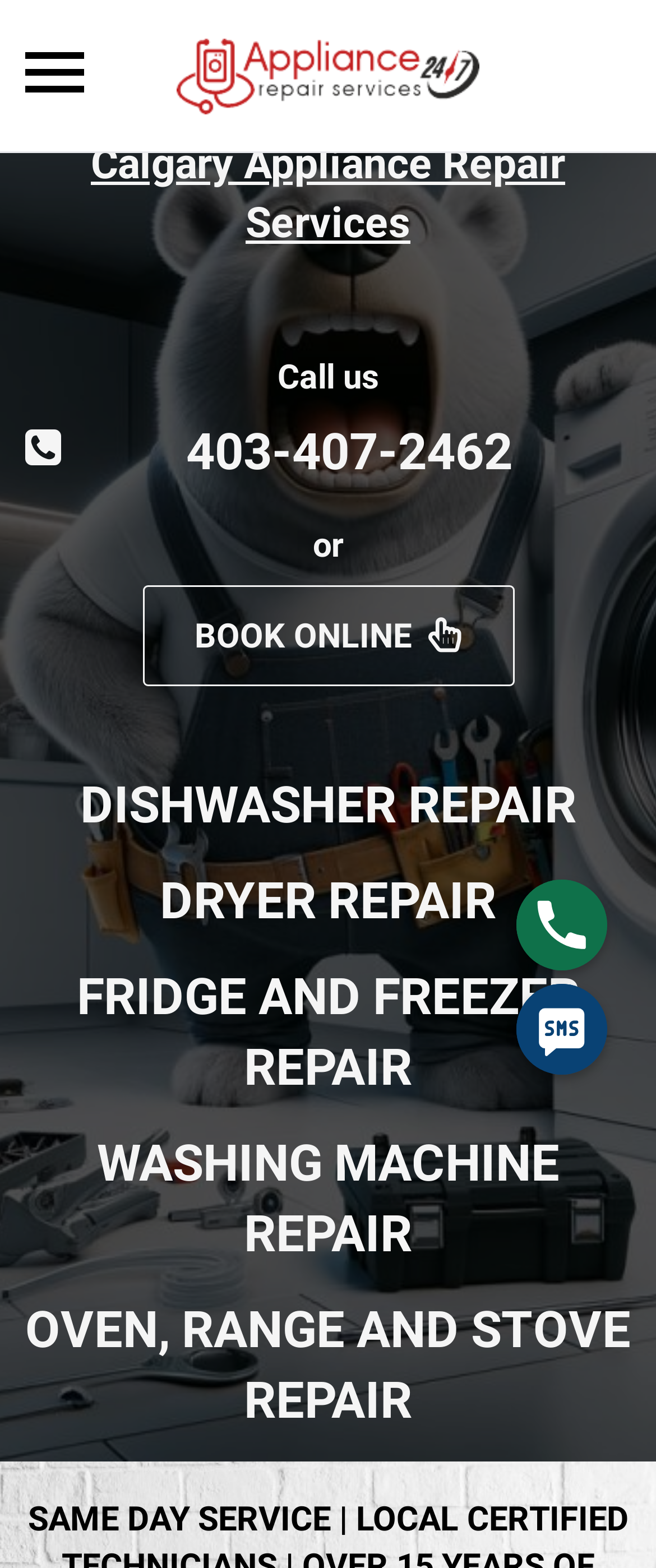Please respond to the question using a single word or phrase:
What is the phone number to call for appliance repair?

403-407-2462